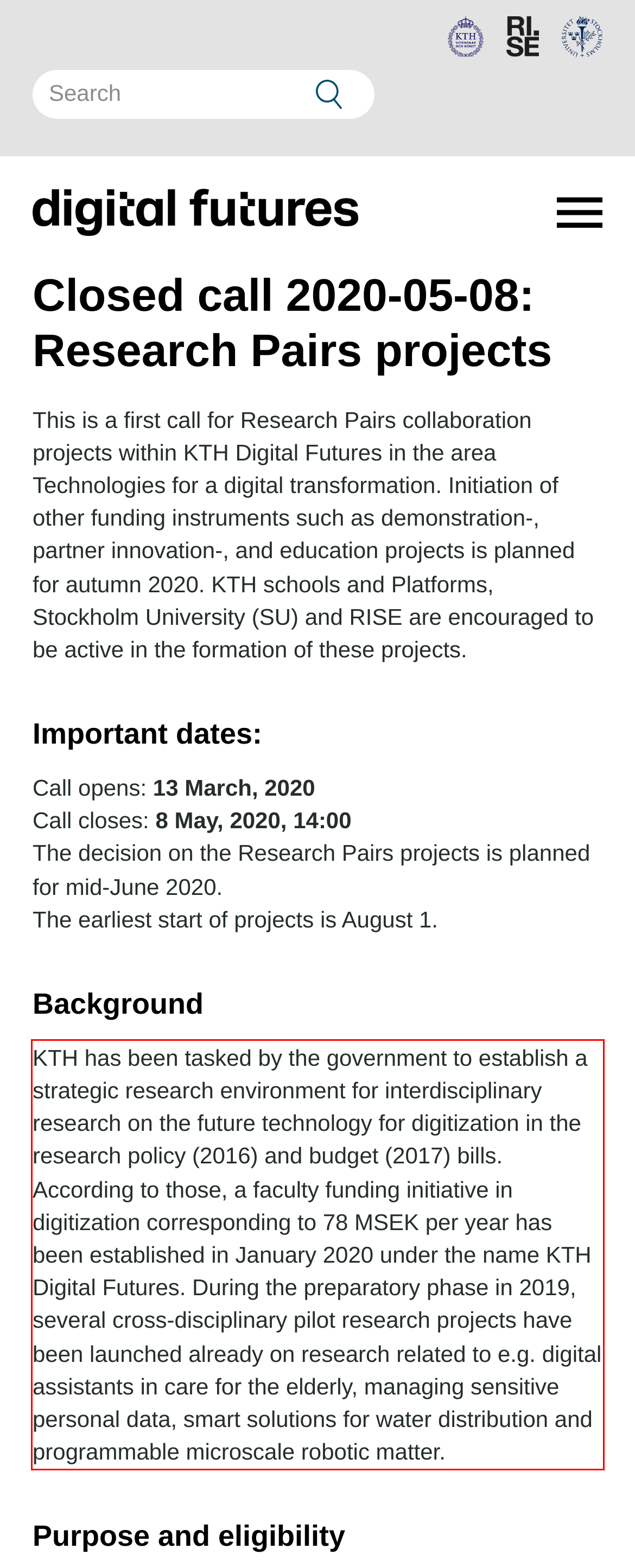Please look at the screenshot provided and find the red bounding box. Extract the text content contained within this bounding box.

KTH has been tasked by the government to establish a strategic research environment for interdisciplinary research on the future technology for digitization in the research policy (2016) and budget (2017) bills. According to those, a faculty funding initiative in digitization corresponding to 78 MSEK per year has been established in January 2020 under the name KTH Digital Futures. During the preparatory phase in 2019, several cross-disciplinary pilot research projects have been launched already on research related to e.g. digital assistants in care for the elderly, managing sensitive personal data, smart solutions for water distribution and programmable microscale robotic matter.